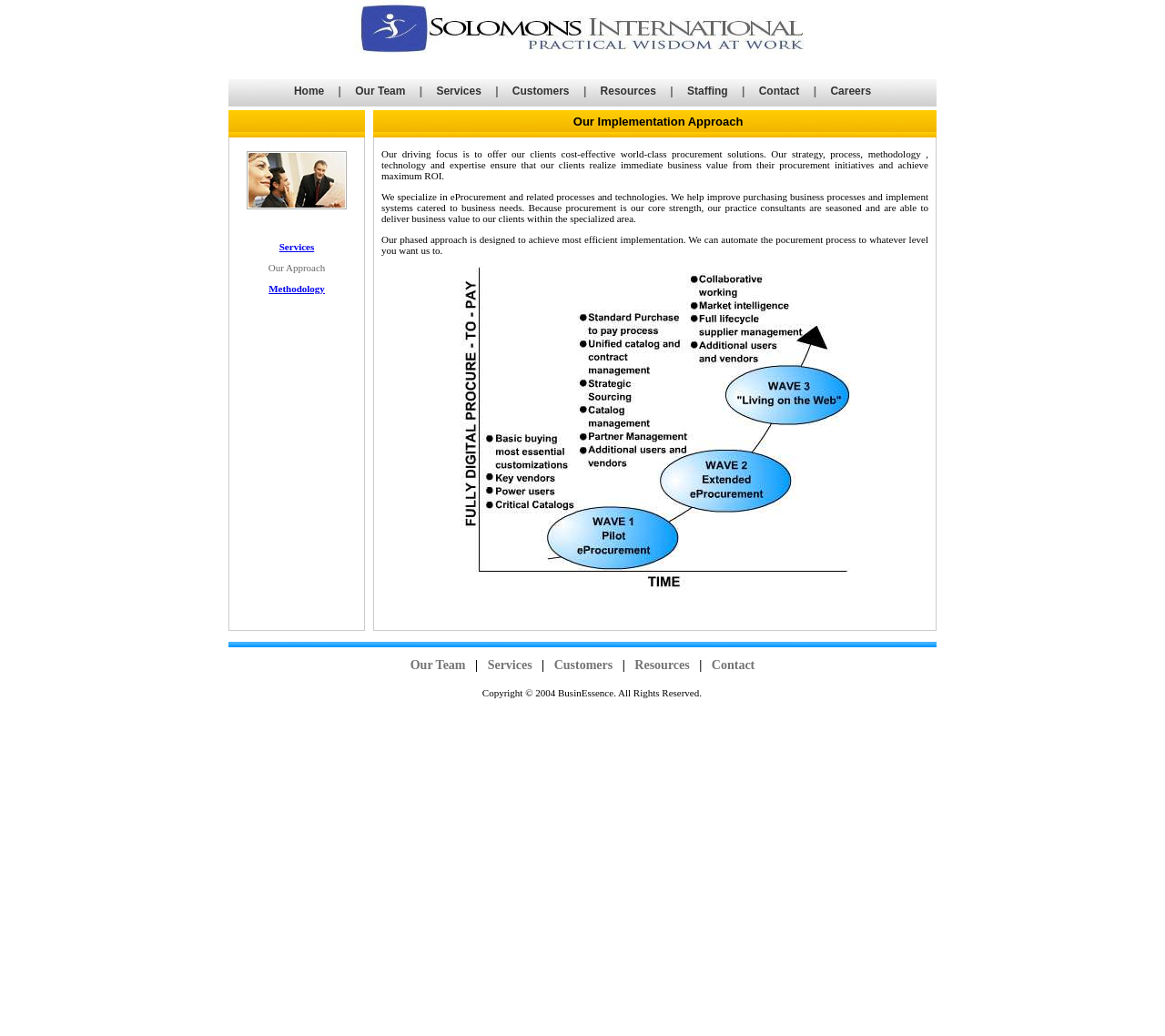How many main navigation menu items are there?
Identify the answer in the screenshot and reply with a single word or phrase.

8